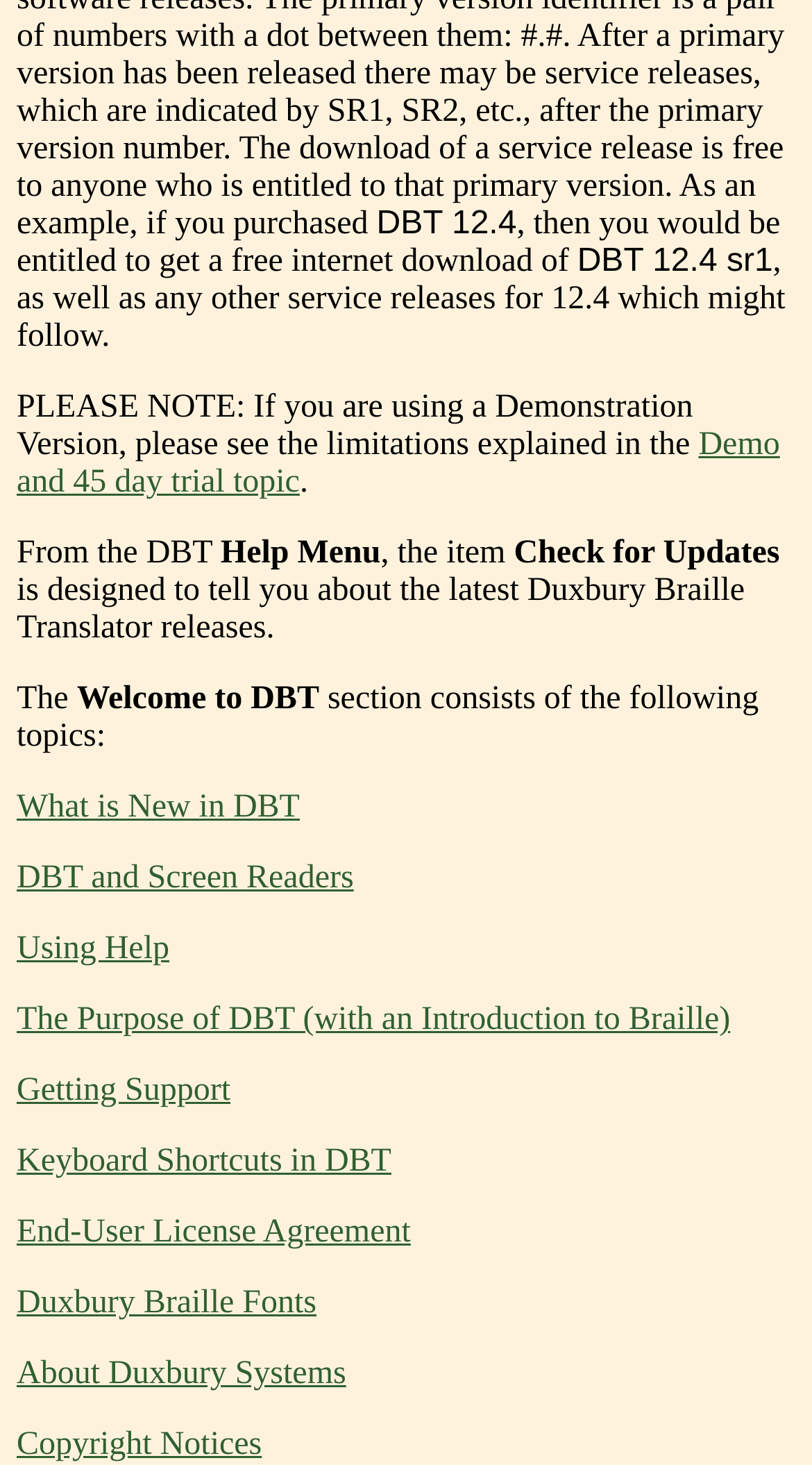Could you locate the bounding box coordinates for the section that should be clicked to accomplish this task: "Read what is new in DBT".

[0.021, 0.539, 0.369, 0.564]